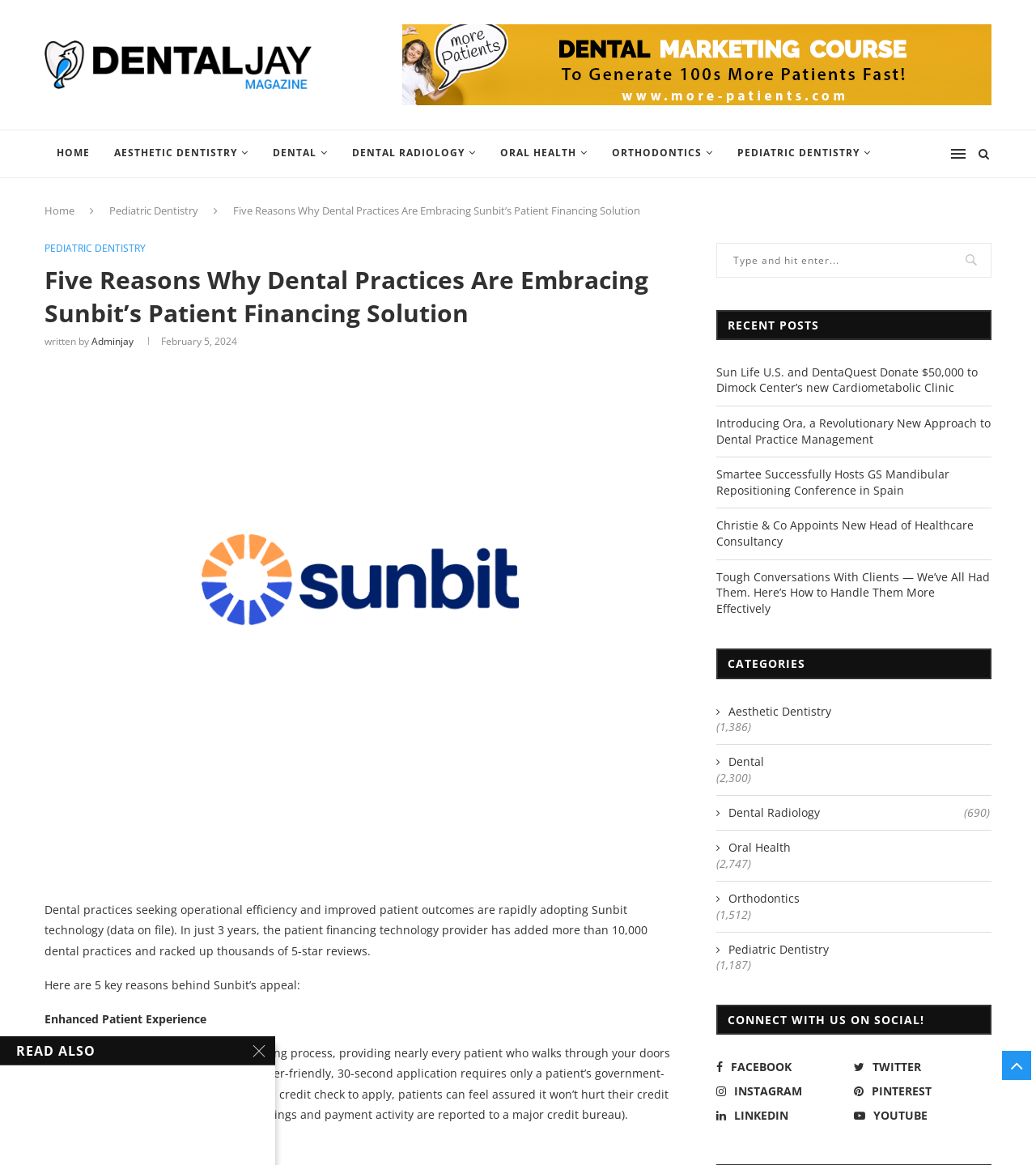Bounding box coordinates should be provided in the format (top-left x, top-left y, bottom-right x, bottom-right y) with all values between 0 and 1. Identify the bounding box for this UI element: Youtube

[0.82, 0.951, 0.953, 0.965]